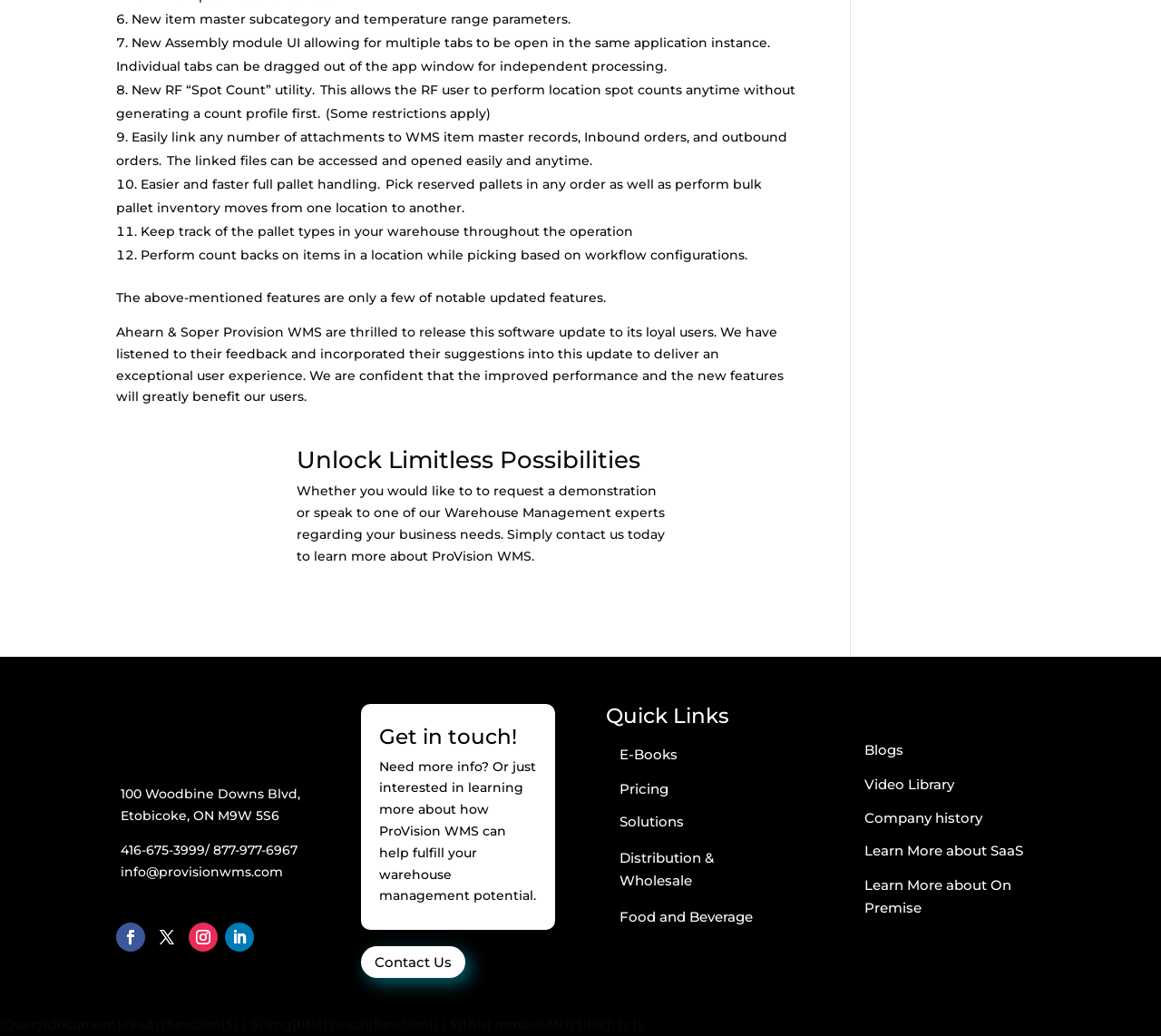Show the bounding box coordinates of the element that should be clicked to complete the task: "Navigate to the 'Contact Us' page".

None